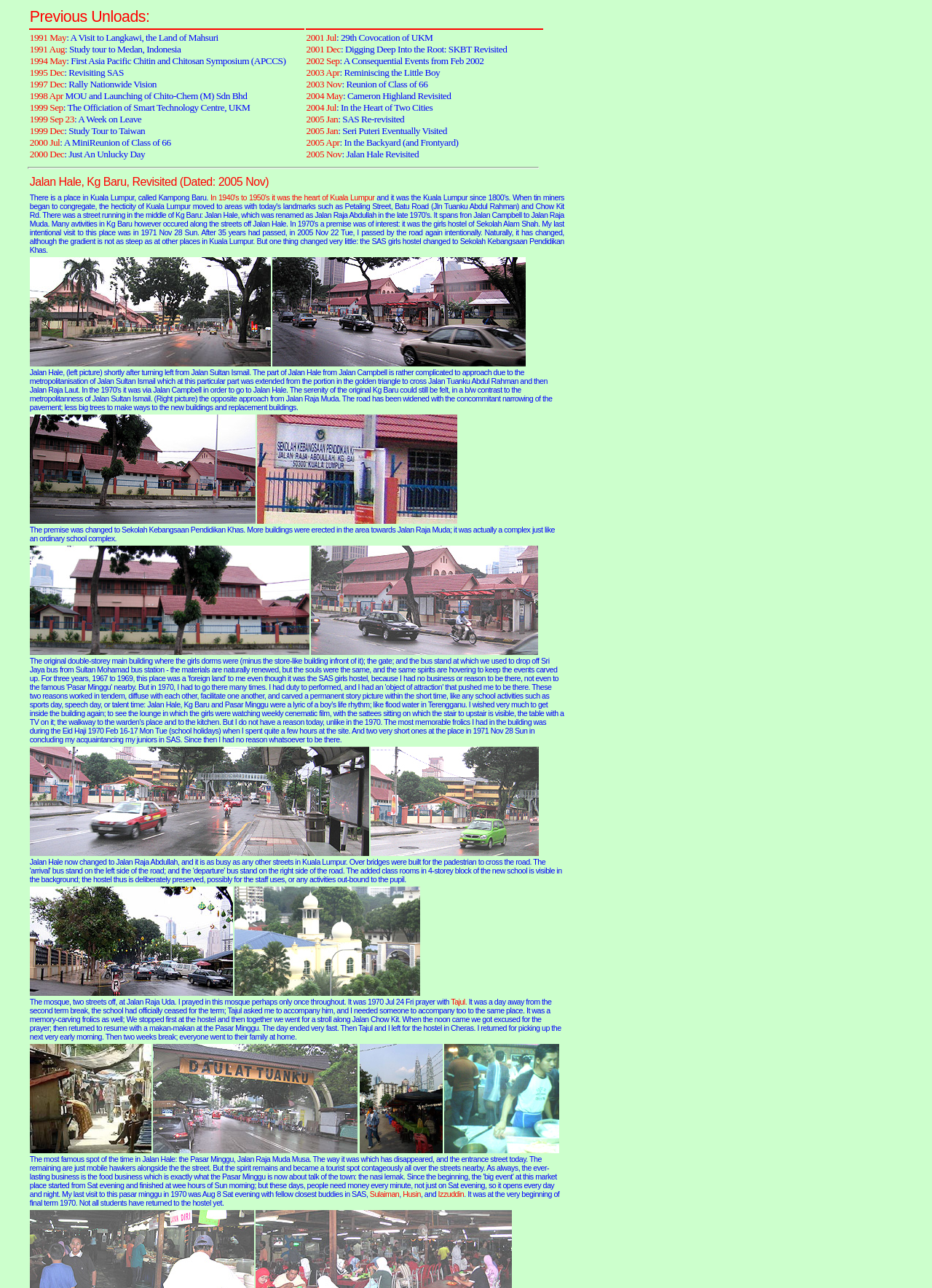Identify the bounding box coordinates of the section that should be clicked to achieve the task described: "View the image of Jalan Hale".

[0.032, 0.2, 0.29, 0.285]